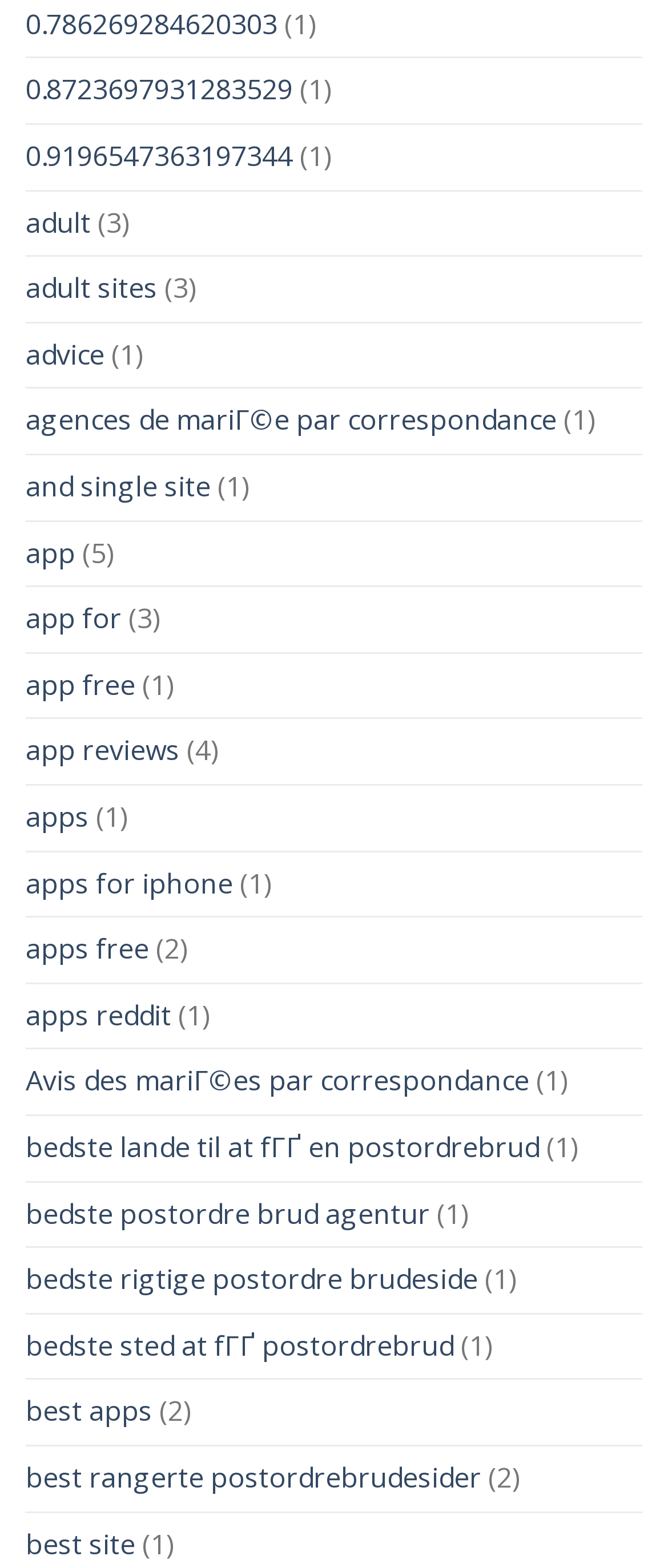Please answer the following query using a single word or phrase: 
What is the theme of the webpage?

Dating and marriage